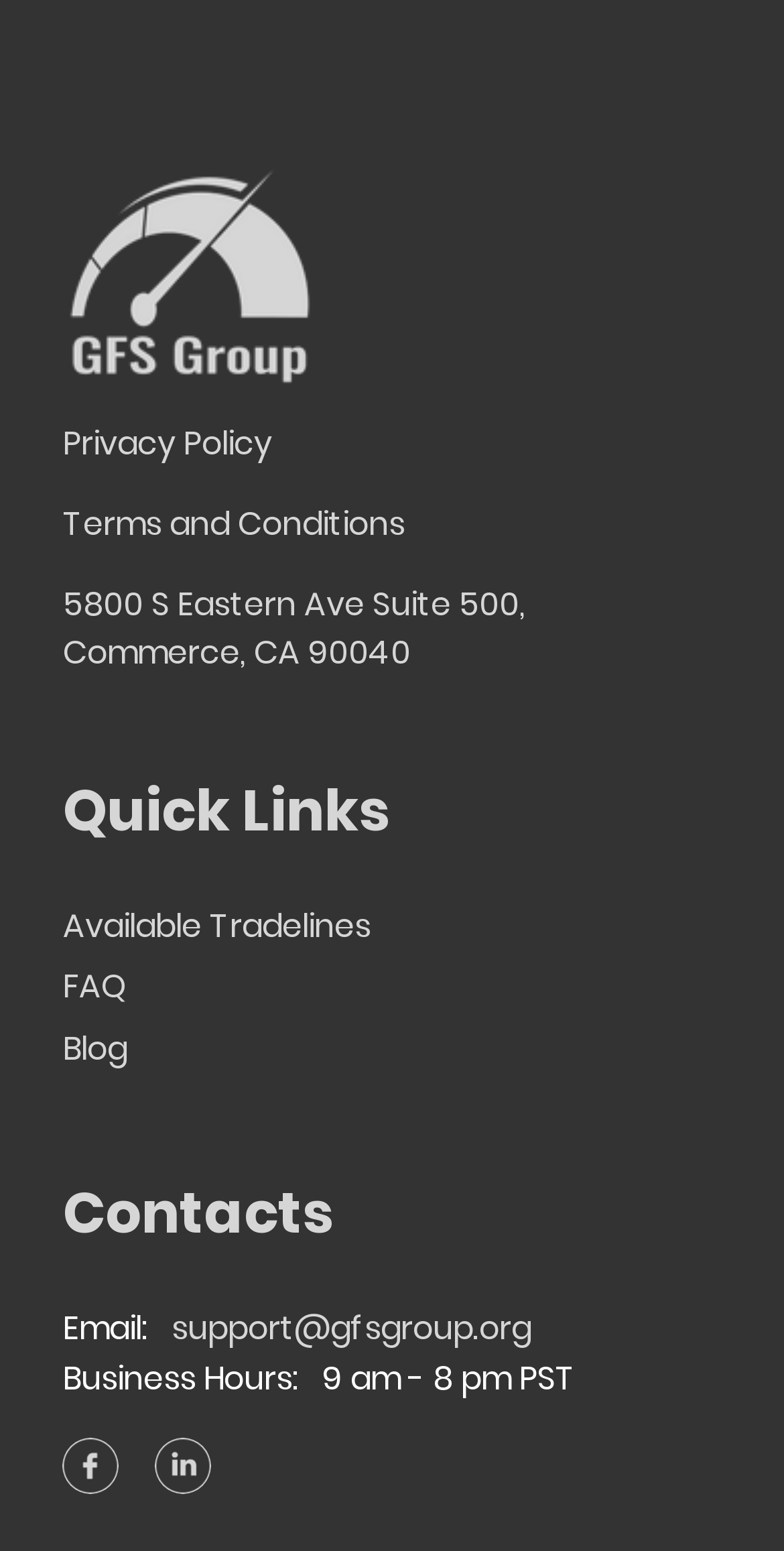Please specify the bounding box coordinates of the clickable region necessary for completing the following instruction: "Contact support via email". The coordinates must consist of four float numbers between 0 and 1, i.e., [left, top, right, bottom].

[0.218, 0.841, 0.677, 0.871]